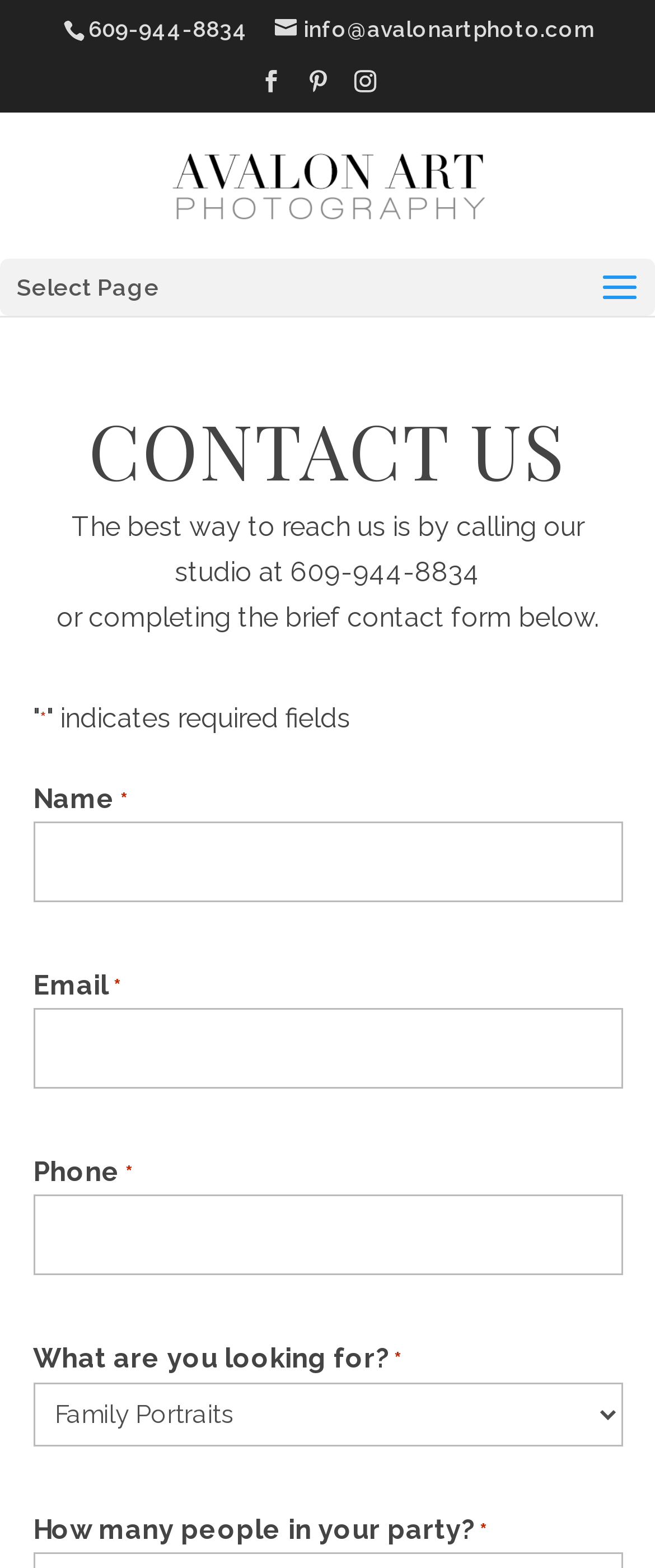Determine the bounding box coordinates for the area you should click to complete the following instruction: "Select an option from the dropdown".

[0.05, 0.881, 0.95, 0.922]